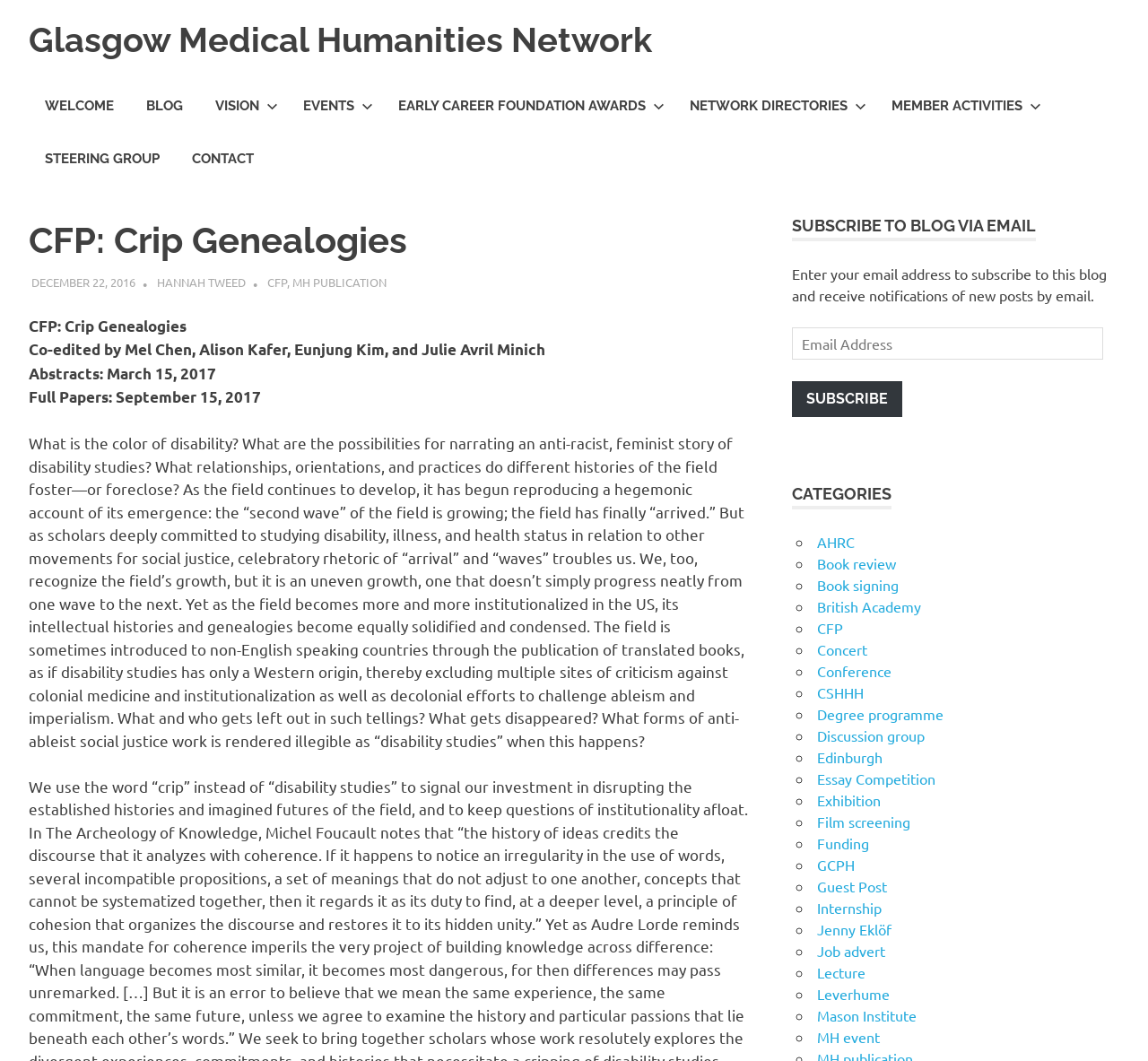Highlight the bounding box coordinates of the element you need to click to perform the following instruction: "Click the 'CFP' link."

[0.232, 0.258, 0.25, 0.273]